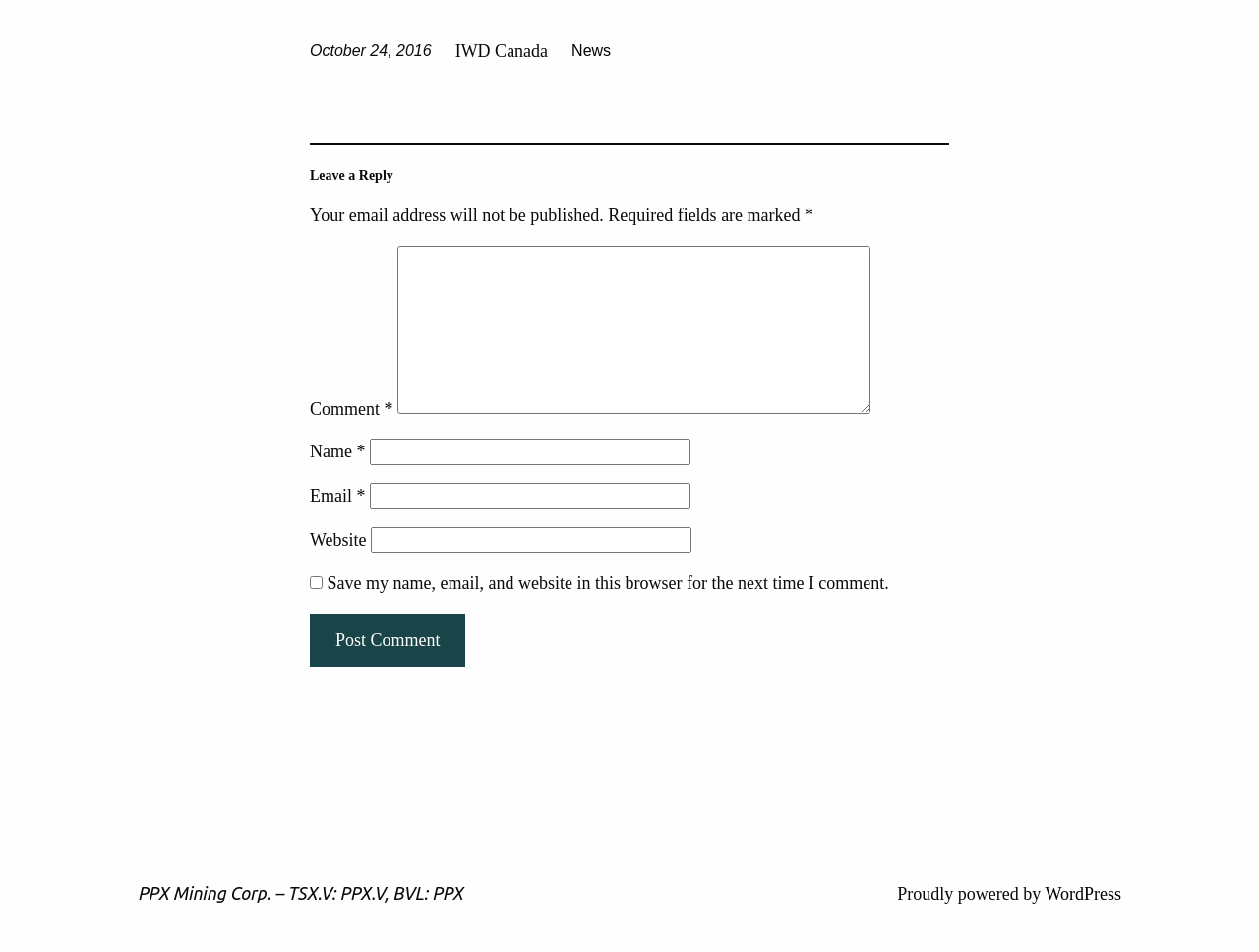For the following element description, predict the bounding box coordinates in the format (top-left x, top-left y, bottom-right x, bottom-right y). All values should be floating point numbers between 0 and 1. Description: parent_node: Email * aria-describedby="email-notes" name="email"

[0.294, 0.507, 0.548, 0.535]